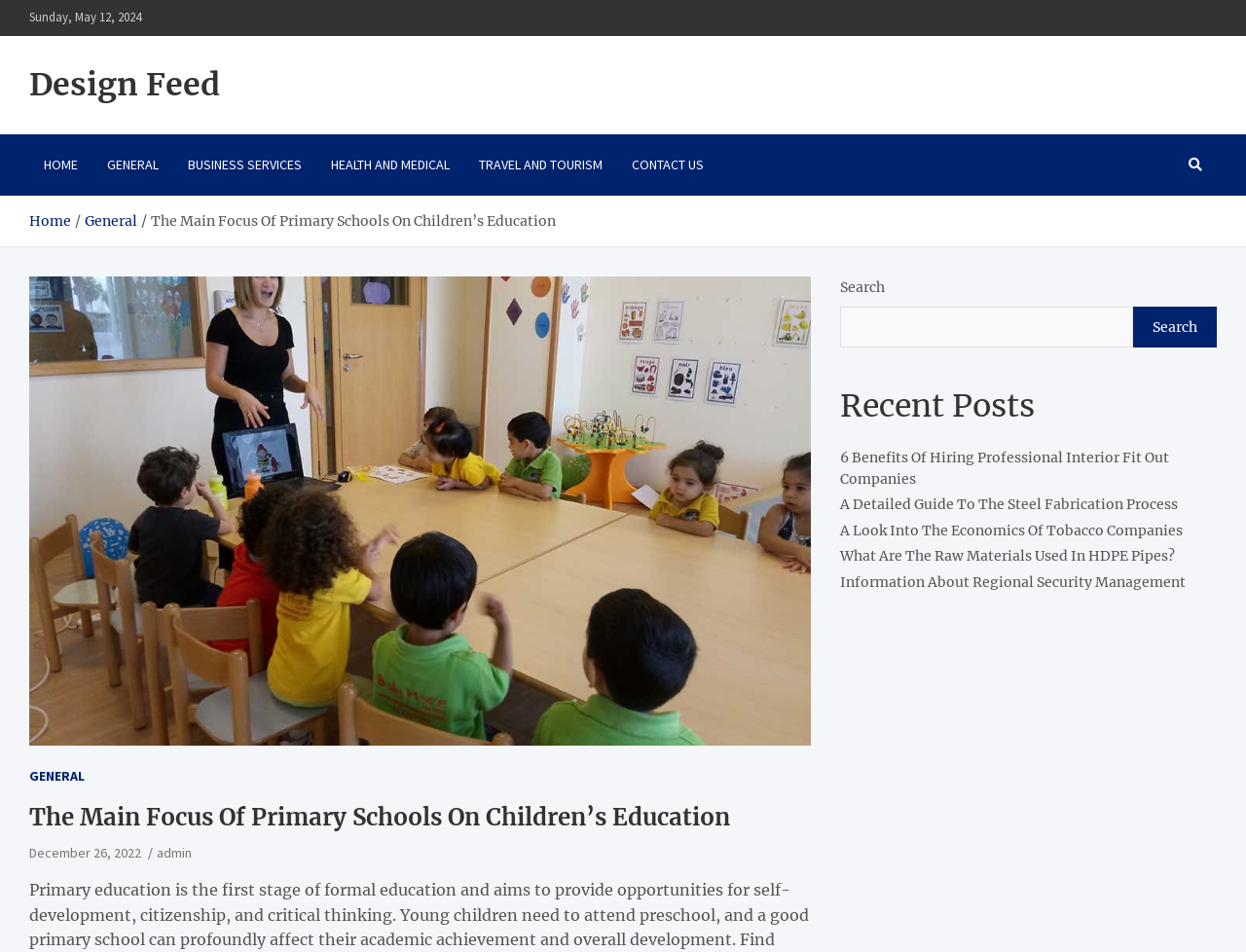Identify the bounding box coordinates of the element that should be clicked to fulfill this task: "Go to the 'CONTACT US' page". The coordinates should be provided as four float numbers between 0 and 1, i.e., [left, top, right, bottom].

[0.495, 0.142, 0.577, 0.205]